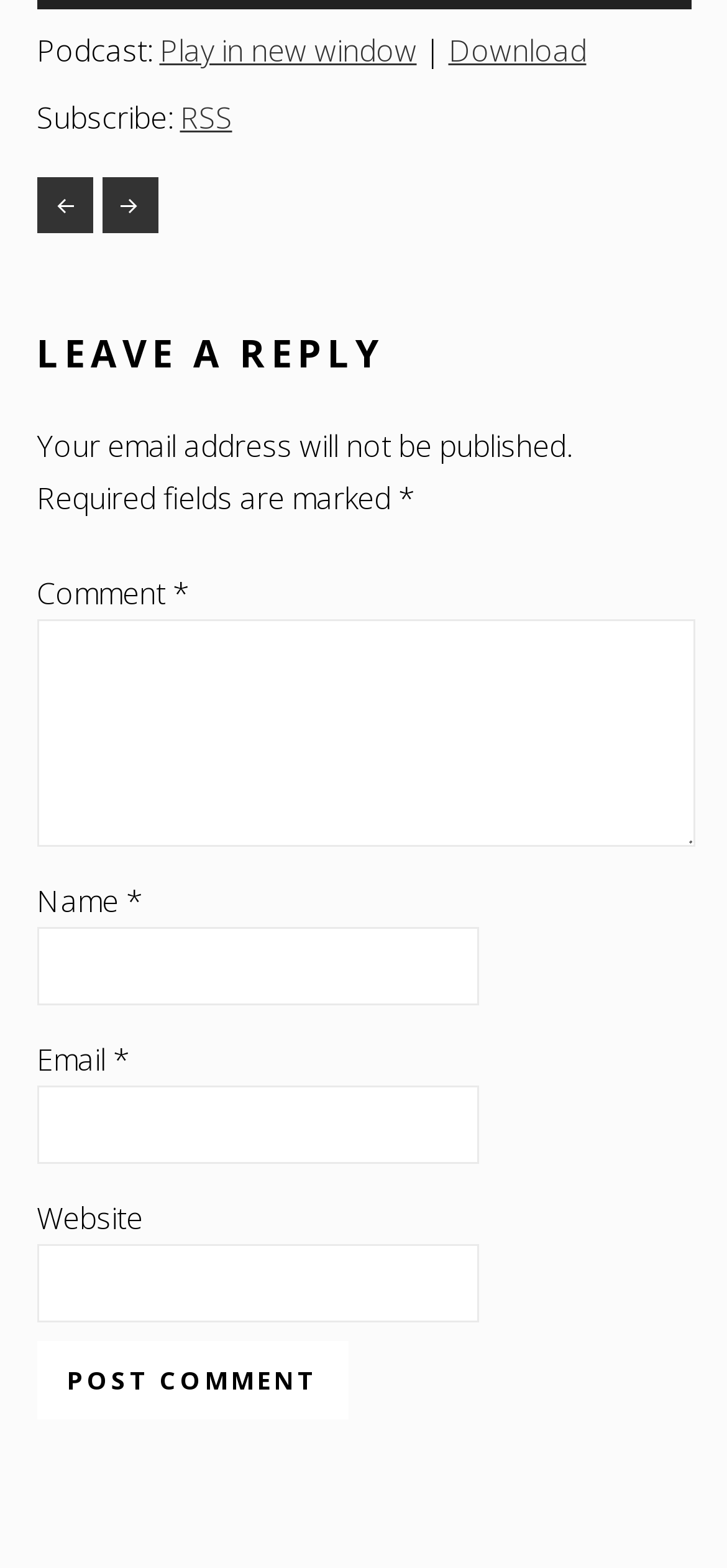Identify the bounding box for the described UI element. Provide the coordinates in (top-left x, top-left y, bottom-right x, bottom-right y) format with values ranging from 0 to 1: RSS

[0.247, 0.062, 0.319, 0.088]